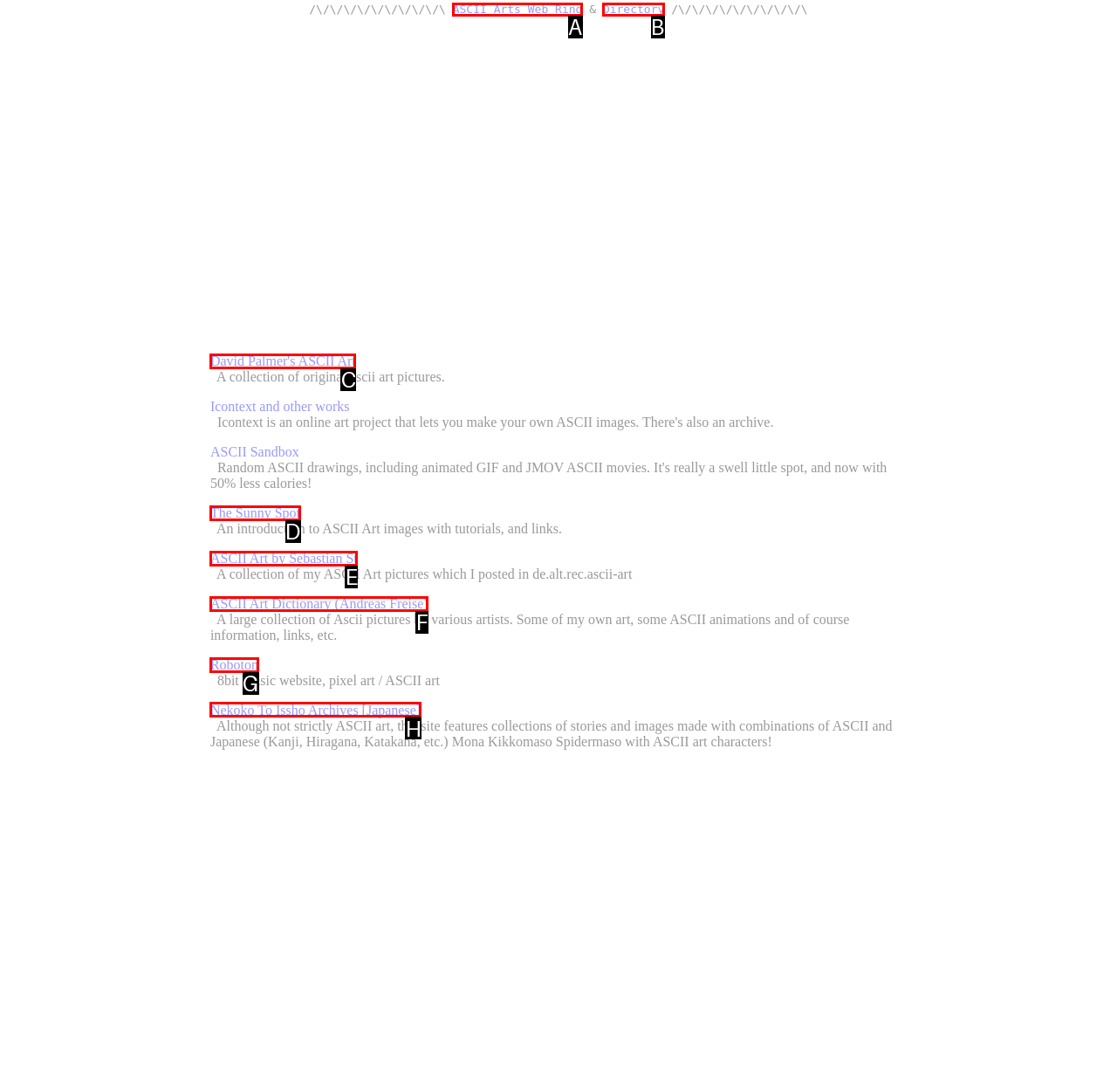Identify the correct HTML element to click to accomplish this task: Browse Nekoko To Issho Archives
Respond with the letter corresponding to the correct choice.

H